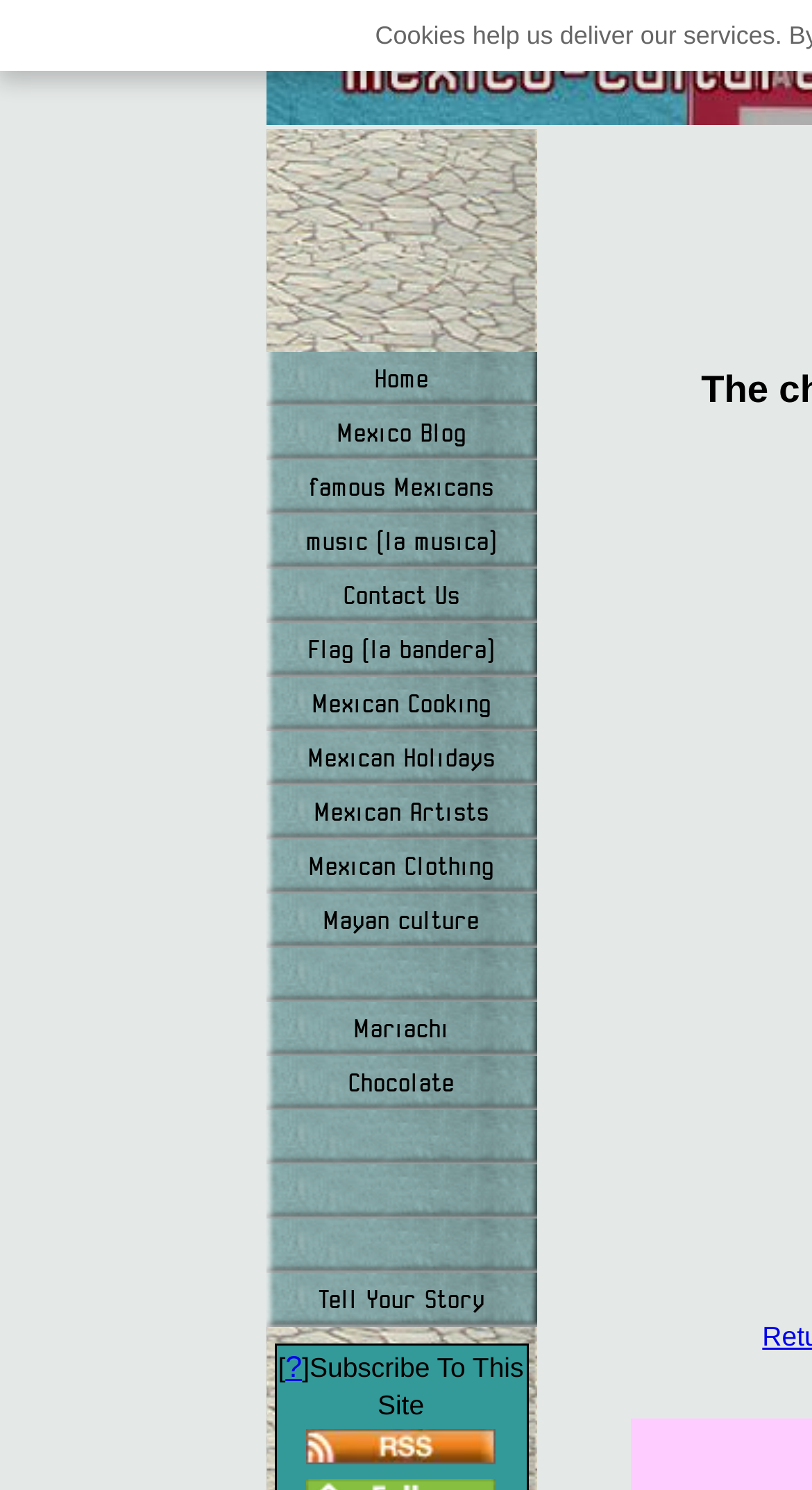Please locate the clickable area by providing the bounding box coordinates to follow this instruction: "View the 'Mexico Blog'".

[0.327, 0.272, 0.66, 0.309]